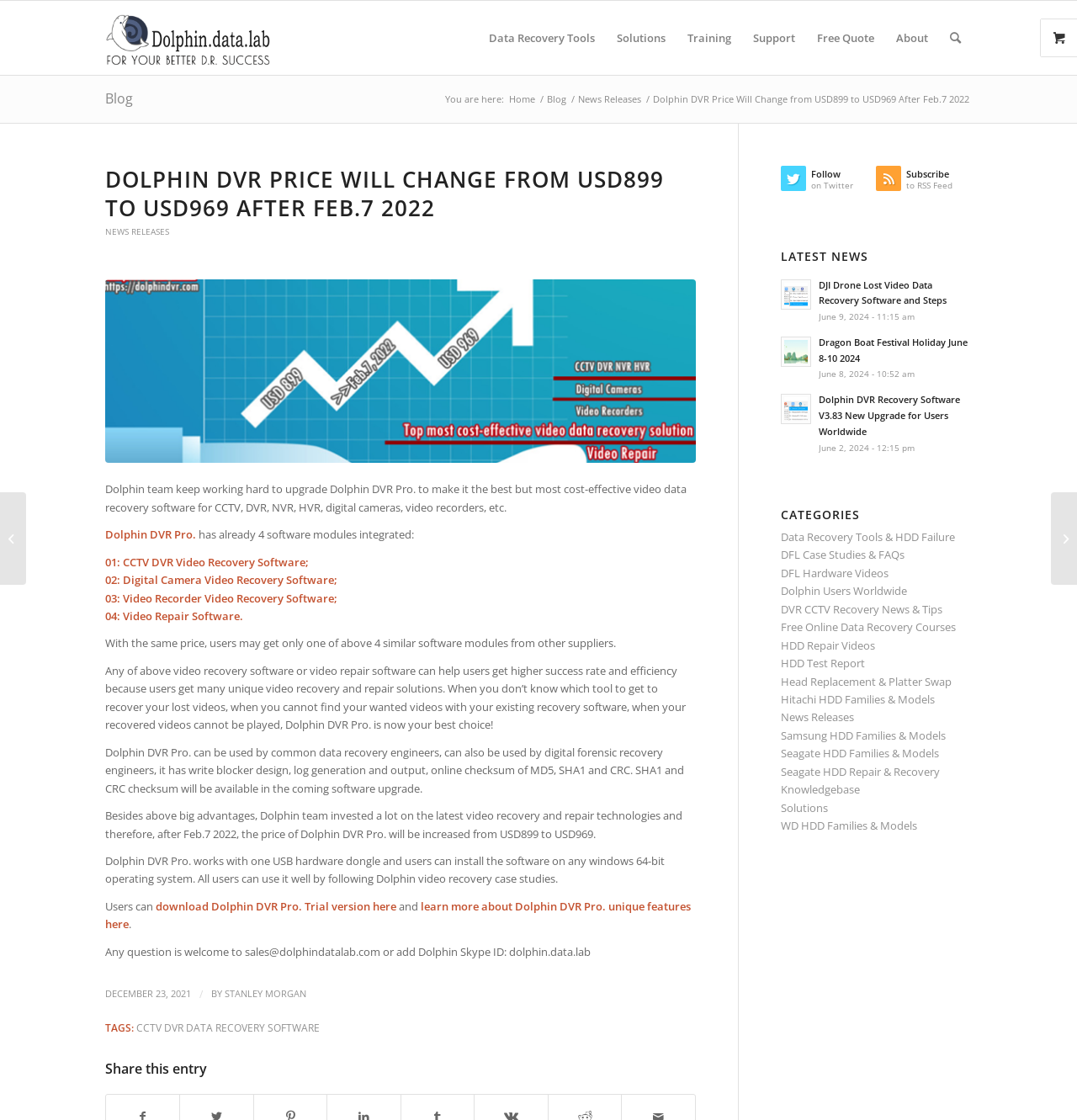Can you find the bounding box coordinates for the element to click on to achieve the instruction: "Click on the 'Dolphin DVR Pro.' link to learn more"?

[0.098, 0.47, 0.182, 0.484]